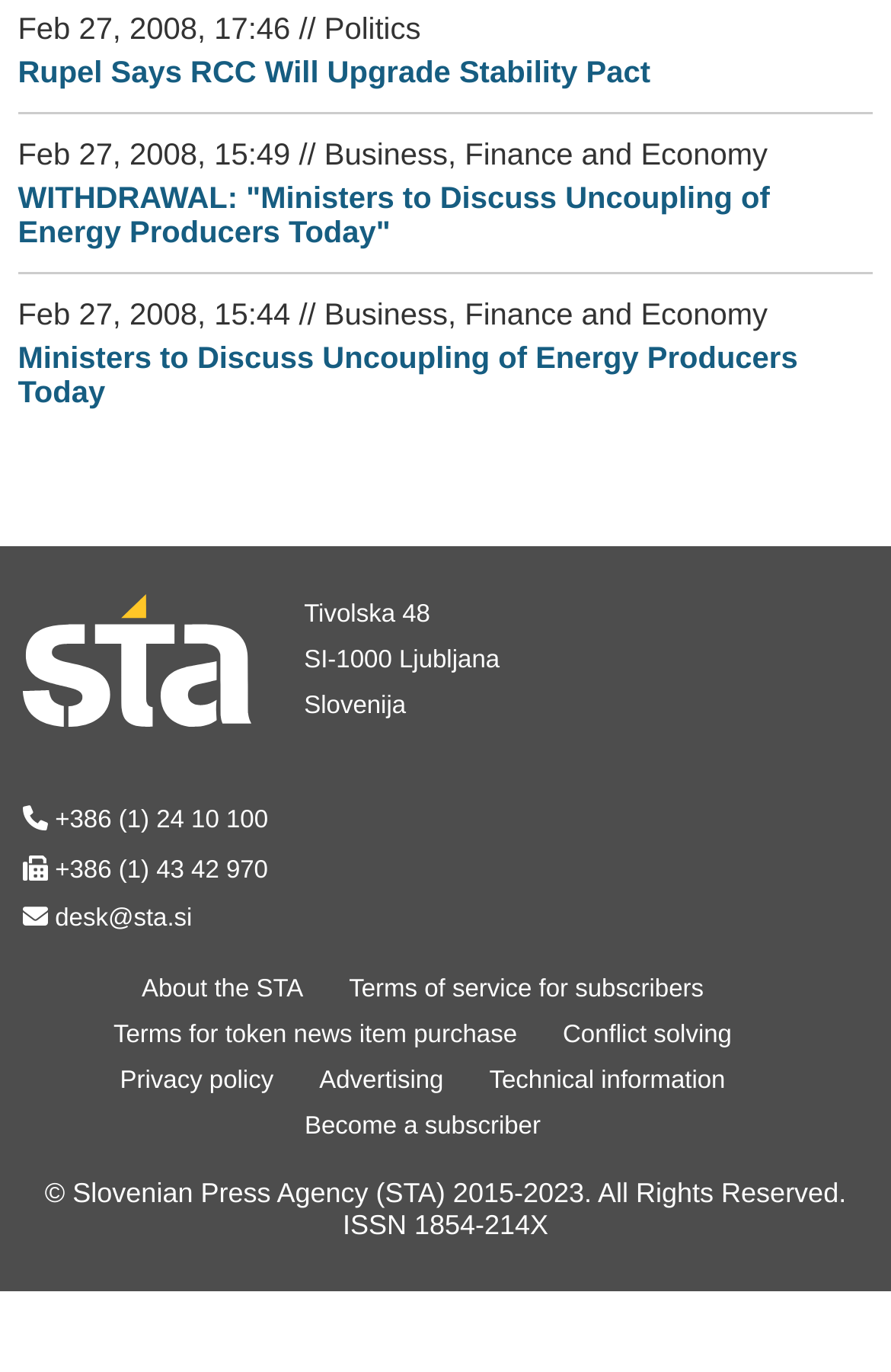Give a succinct answer to this question in a single word or phrase: 
What is the phone number of STA d.o.o. Ljubljana?

+386 (1) 24 10 100